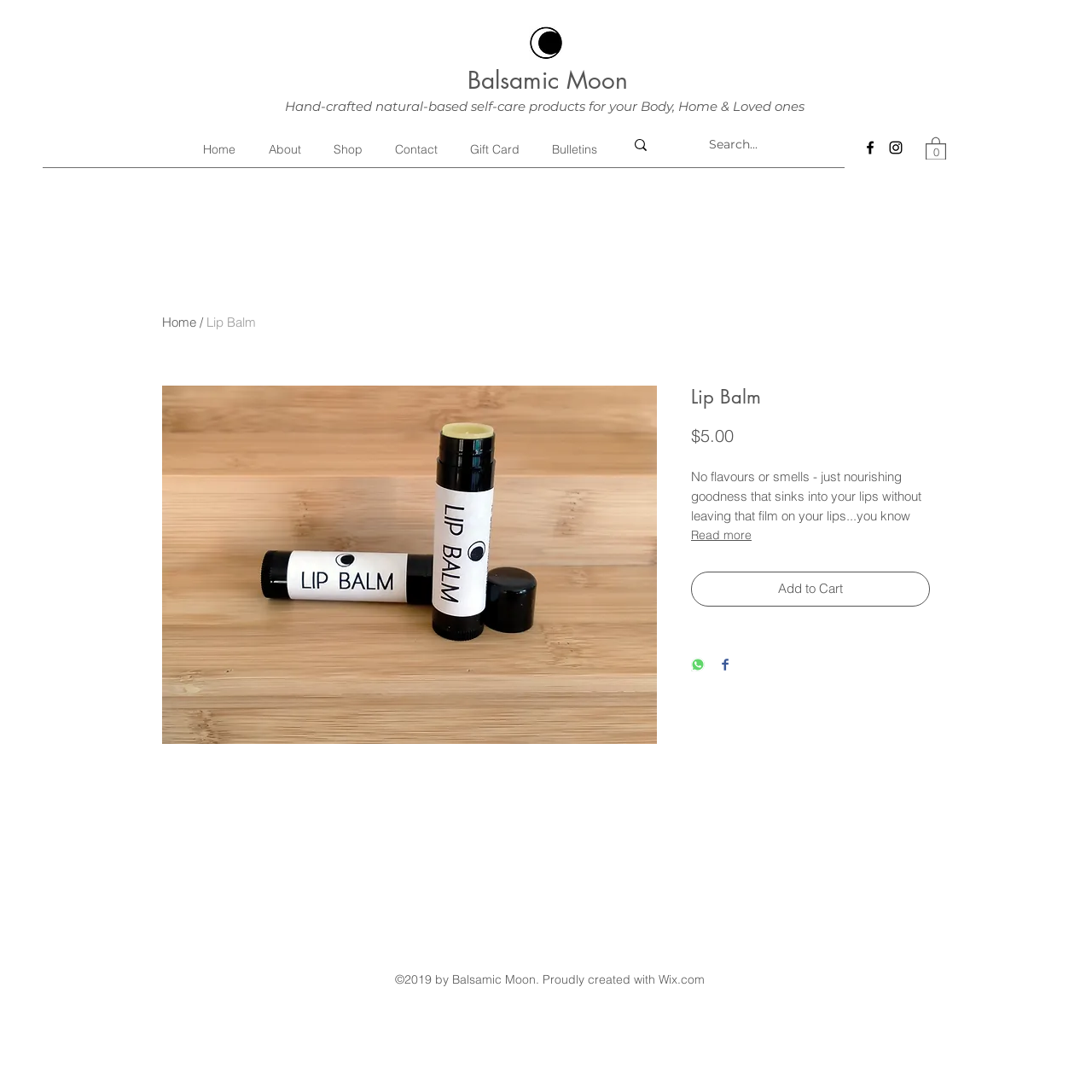What is the purpose of the 'Add to Cart' button?
Please use the visual content to give a single word or phrase answer.

To add the product to the cart